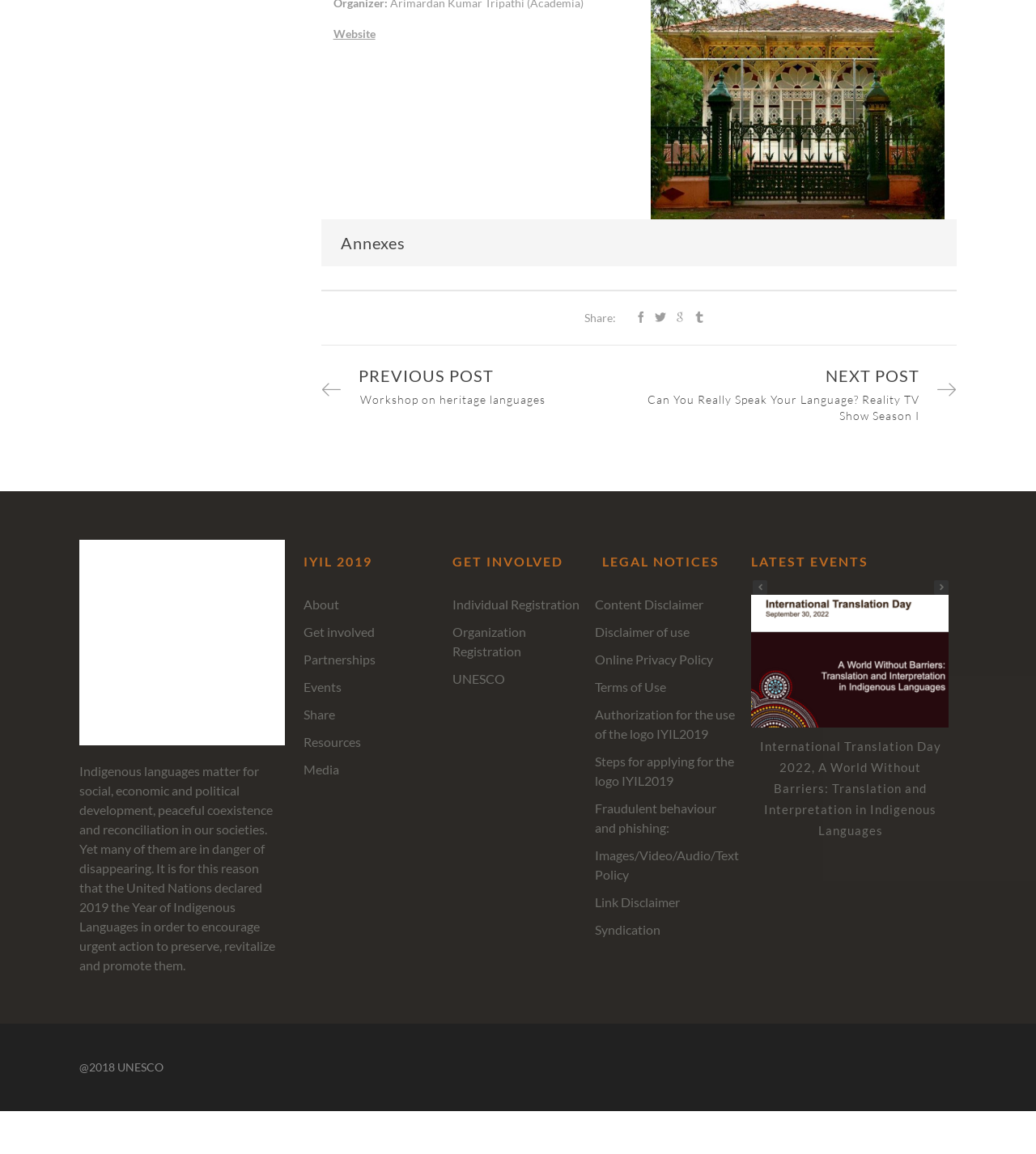Analyze the image and answer the question with as much detail as possible: 
What is the purpose of the International Year of Indigenous Languages?

Based on the text on the webpage, it is stated that the United Nations declared 2019 the Year of Indigenous Languages in order to encourage urgent action to preserve, revitalize and promote them, indicating that the purpose of the International Year of Indigenous Languages is to preserve, revitalize and promote indigenous languages.